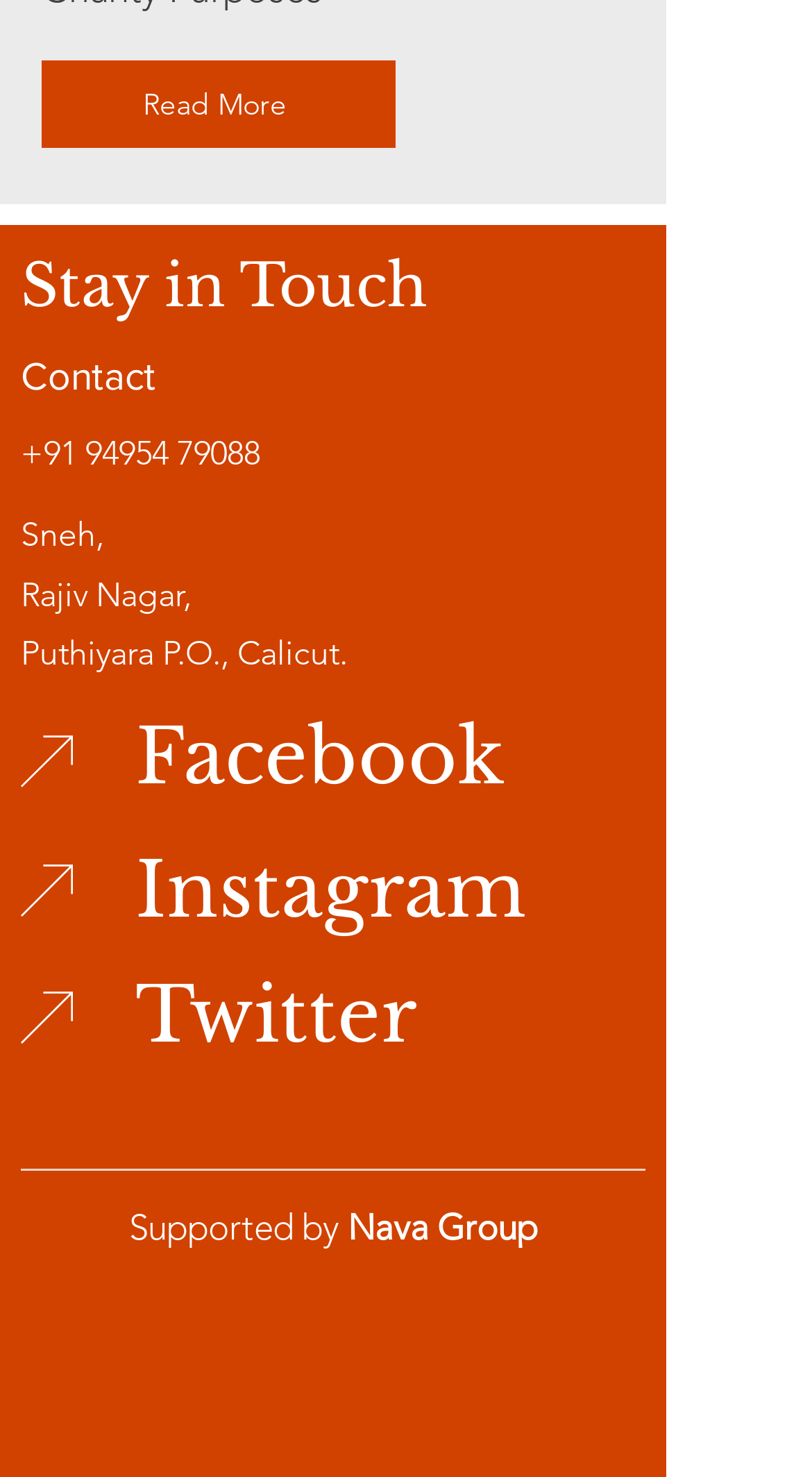Please reply to the following question with a single word or a short phrase:
What organization is supporting the webpage?

Nava Group